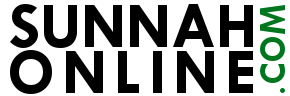Analyze the image and give a detailed response to the question:
What is the focus of the platform represented by the logo?

The logo represents a platform focused on Islamic teachings and resources, aiming to provide valuable insights and guidance to its visitors, which implies that the platform is dedicated to educating and informing about Islamic principles.